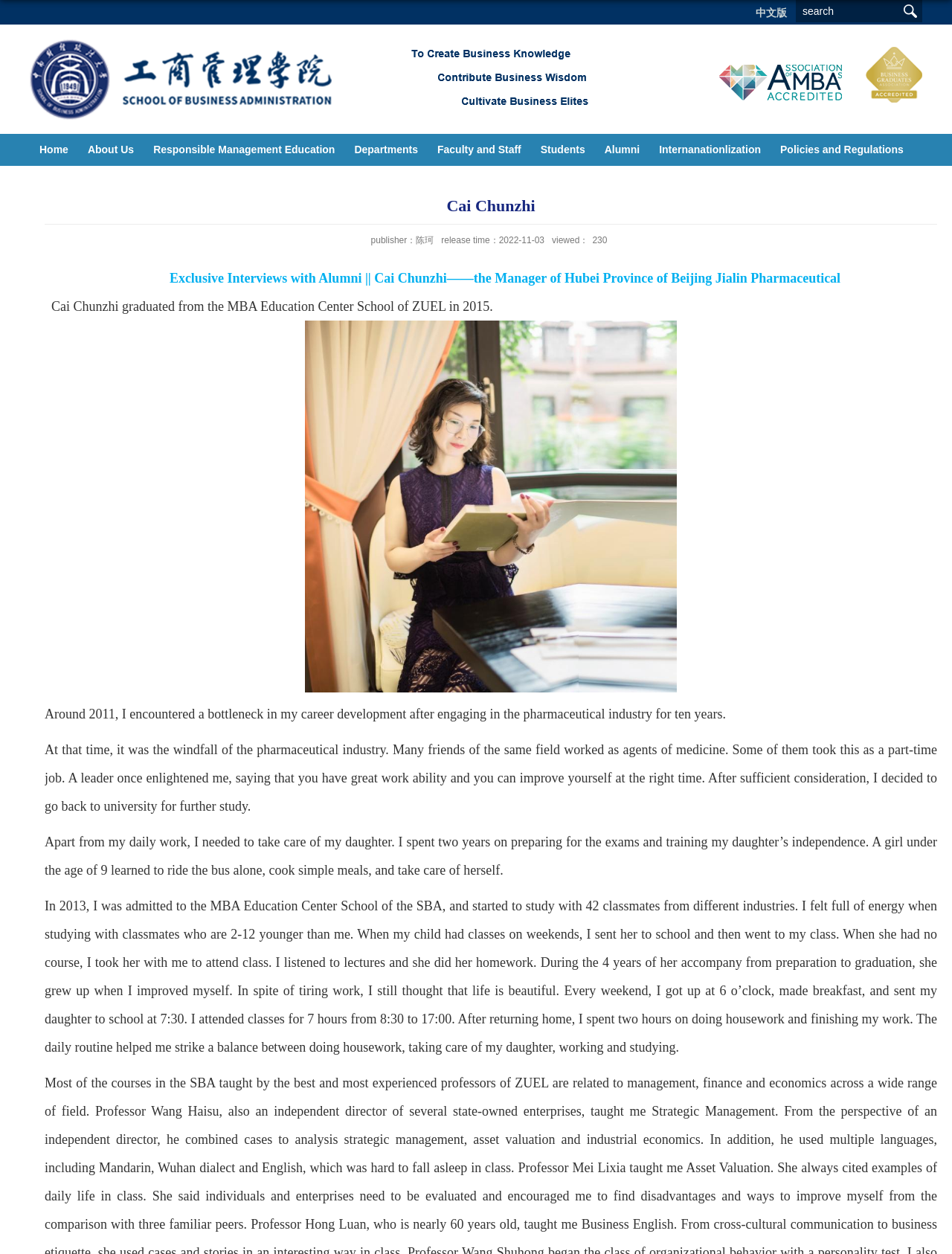What is the name of the person being interviewed?
Provide a comprehensive and detailed answer to the question.

The name of the person being interviewed can be found in the heading 'Exclusive Interviews with Alumni || Cai Chunzhi——the Manager of Hubei Province of Beijing Jialin Pharmaceutical'.